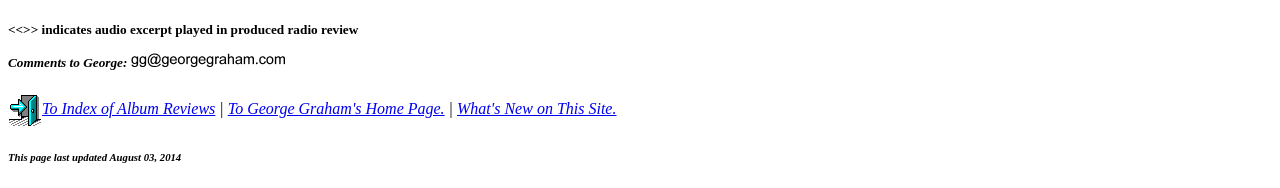Bounding box coordinates are specified in the format (top-left x, top-left y, bottom-right x, bottom-right y). All values are floating point numbers bounded between 0 and 1. Please provide the bounding box coordinate of the region this sentence describes: parent_node: Comments to George:

[0.102, 0.294, 0.222, 0.374]